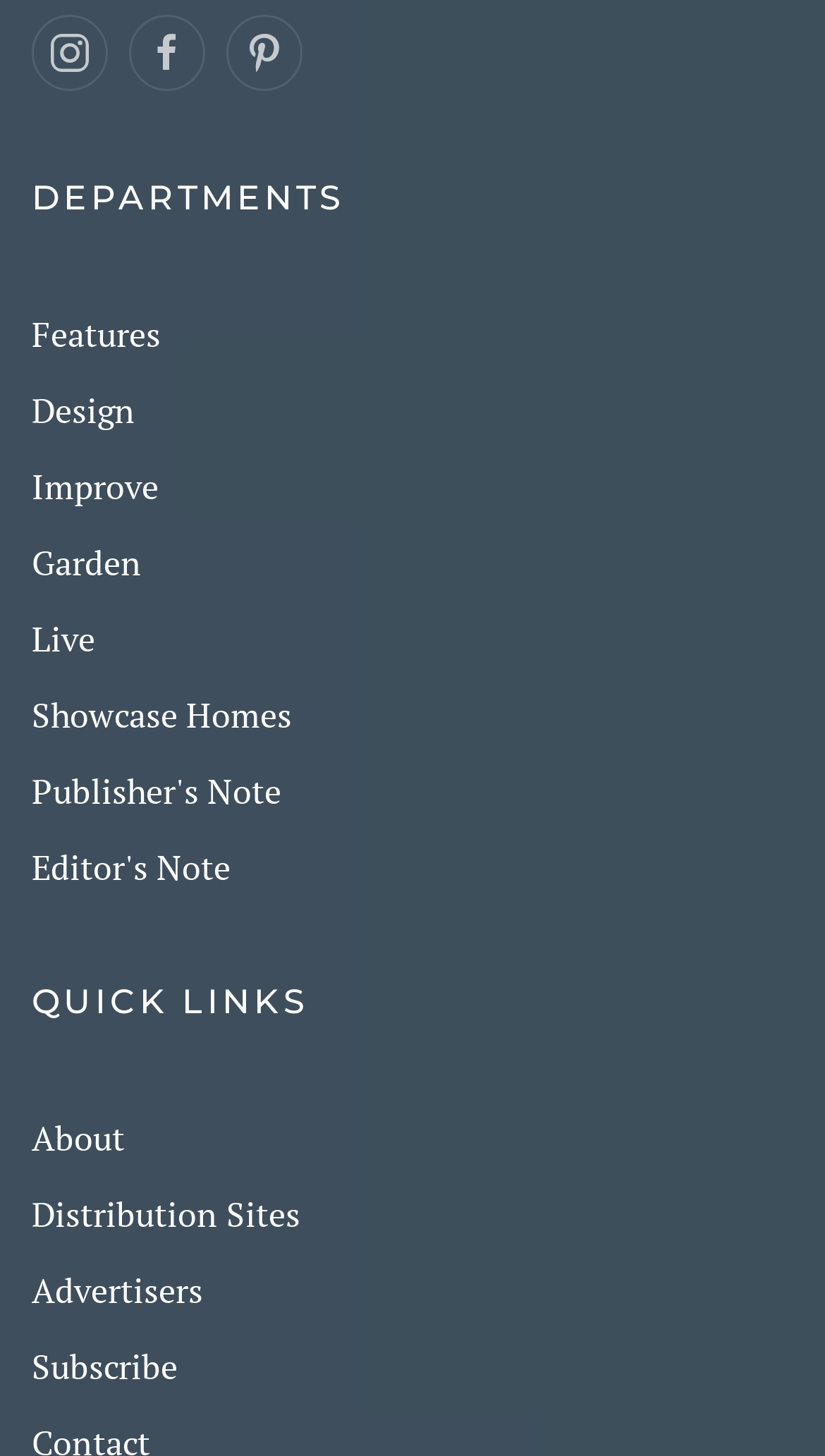Determine the bounding box coordinates of the region I should click to achieve the following instruction: "Read the publisher's note". Ensure the bounding box coordinates are four float numbers between 0 and 1, i.e., [left, top, right, bottom].

[0.038, 0.524, 0.962, 0.562]